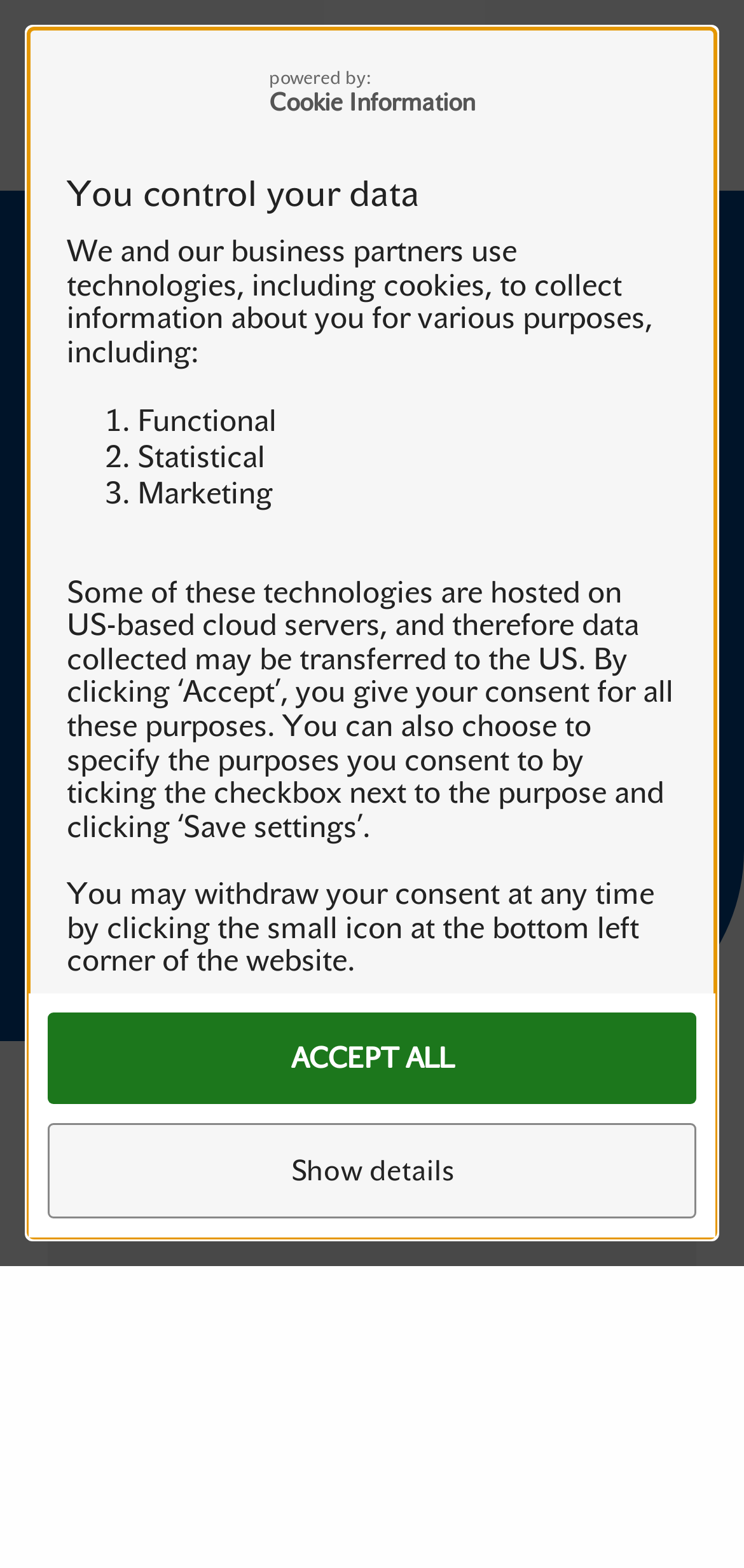Find and generate the main title of the webpage.

Navigating the trends and transformations of 2024